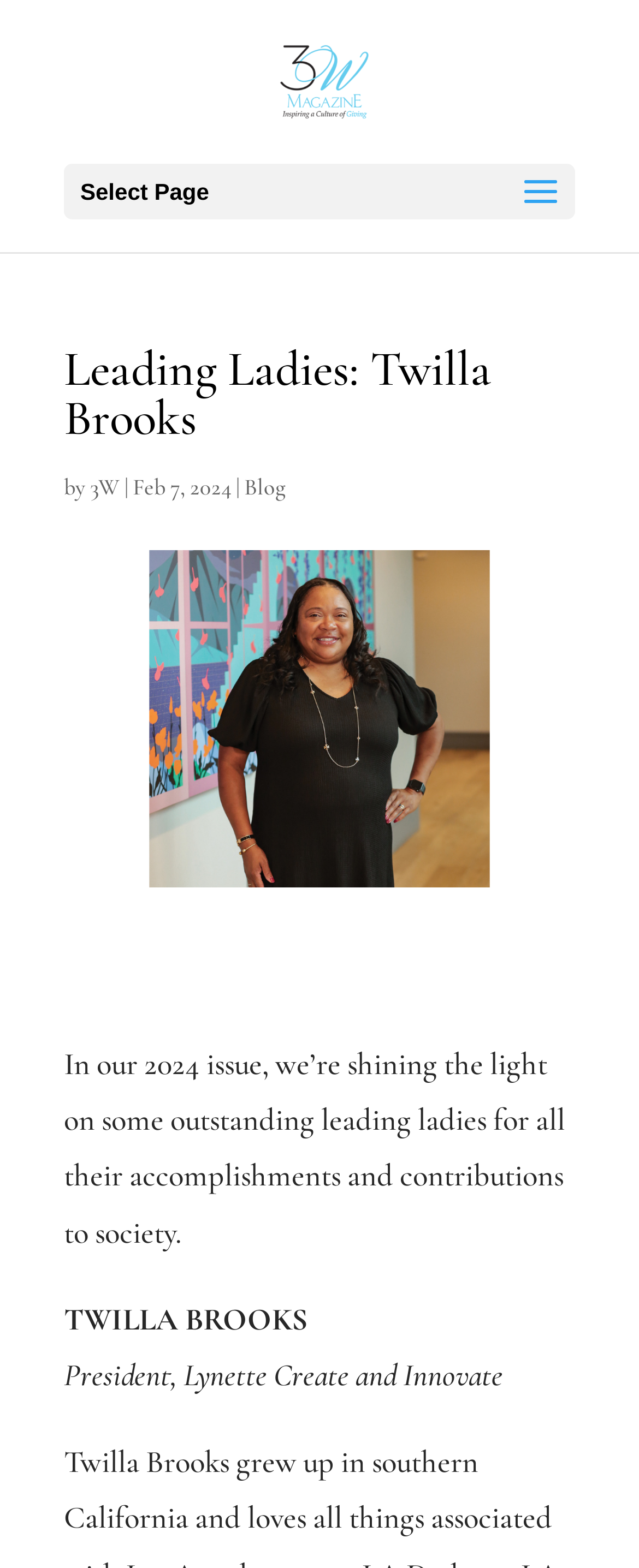Please determine the bounding box coordinates for the UI element described here. Use the format (top-left x, top-left y, bottom-right x, bottom-right y) with values bounded between 0 and 1: Exhibition

None